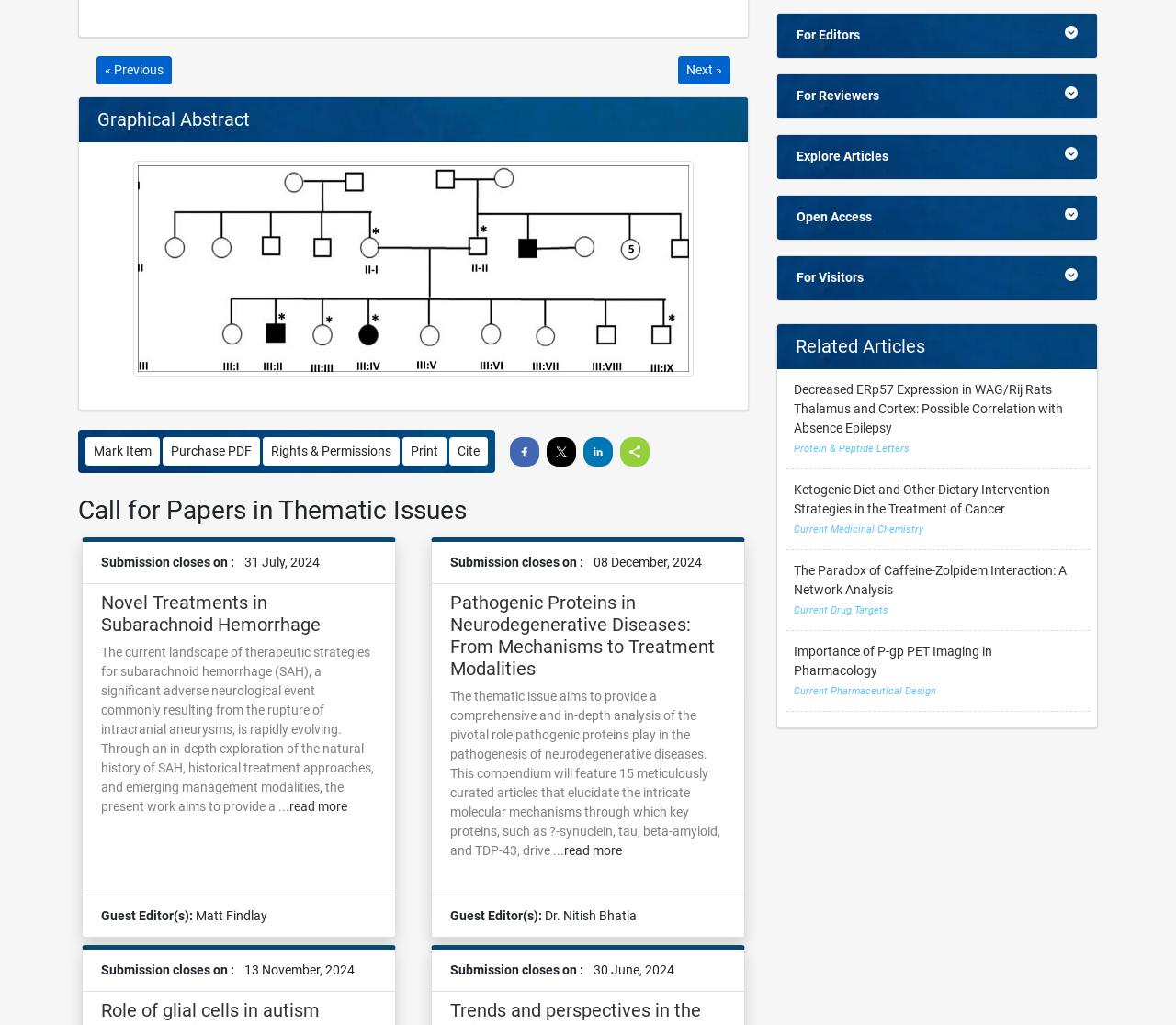Locate the UI element described as follows: "Novel Treatments in Subarachnoid Hemorrhage". Return the bounding box coordinates as four float numbers between 0 and 1 in the order [left, top, right, bottom].

[0.086, 0.577, 0.32, 0.62]